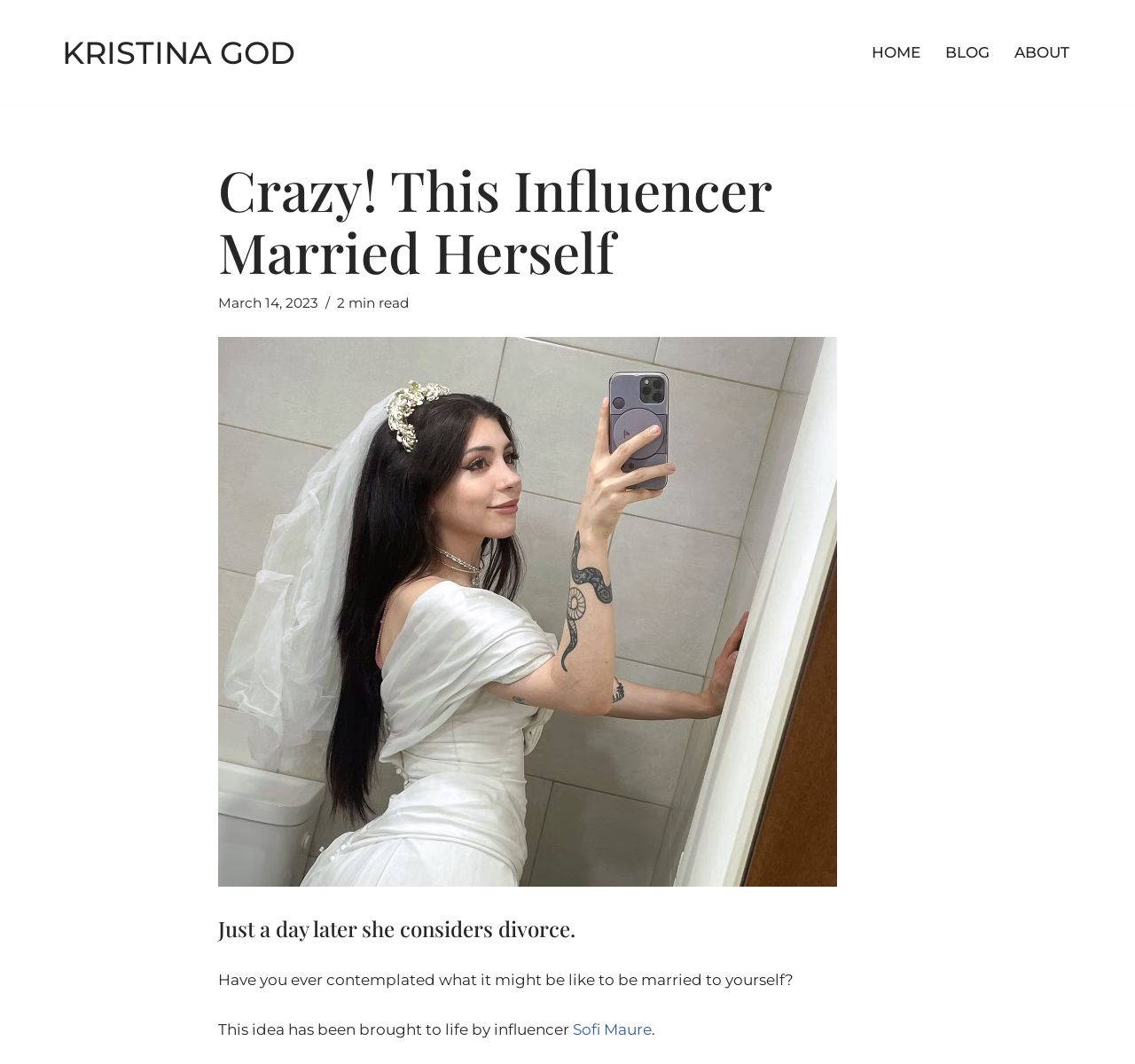Show the bounding box coordinates for the HTML element described as: "Entertainment".

None